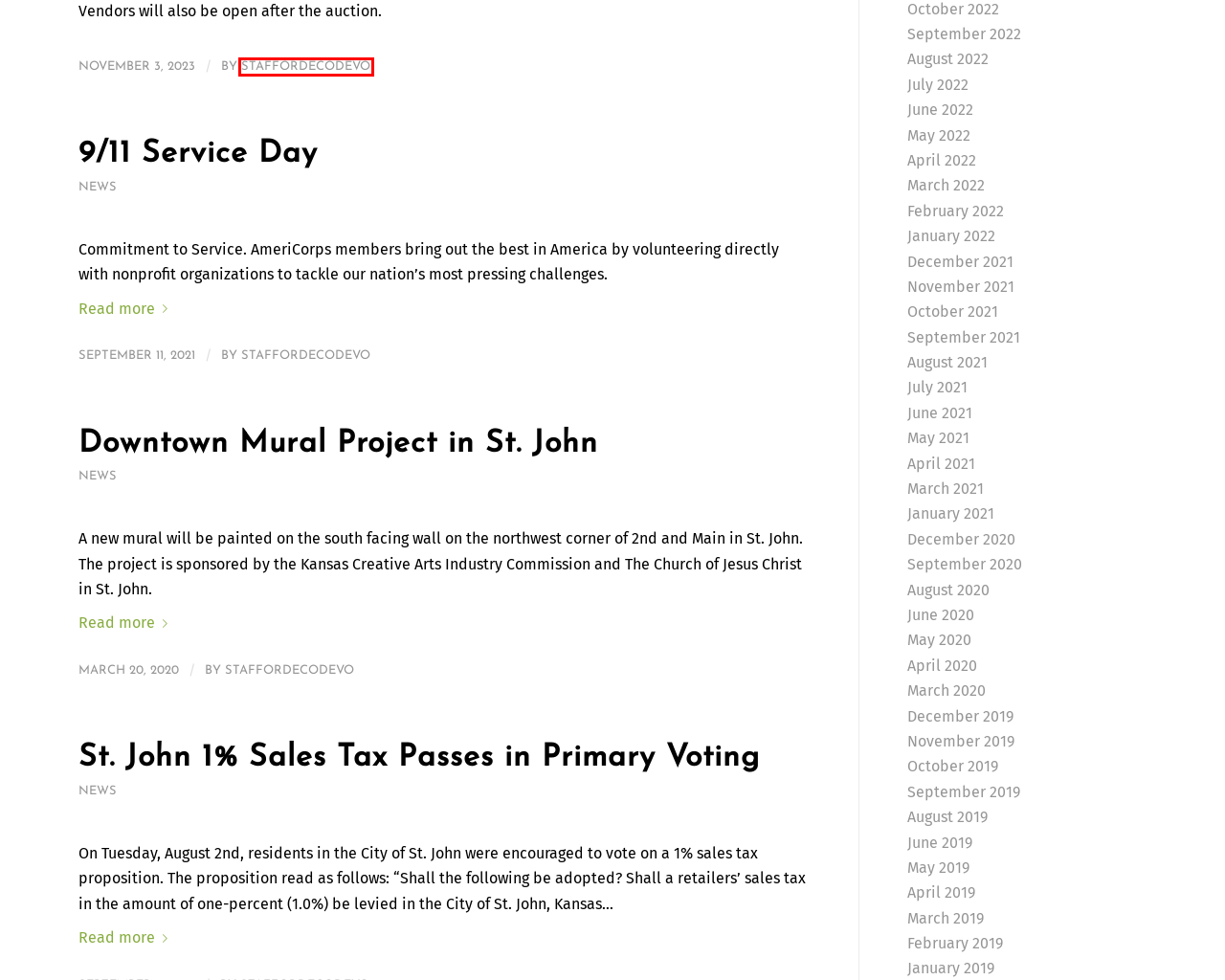You have a screenshot of a webpage with a red bounding box around an element. Choose the best matching webpage description that would appear after clicking the highlighted element. Here are the candidates:
A. Downtown Mural Project in St. John – Stafford County Economic Development
B. April 2019 – Stafford County Economic Development
C. staffordecodevo – Stafford County Economic Development
D. May 2021 – Stafford County Economic Development
E. December 2020 – Stafford County Economic Development
F. March 2020 – Stafford County Economic Development
G. September 2022 – Stafford County Economic Development
H. February 2022 – Stafford County Economic Development

C